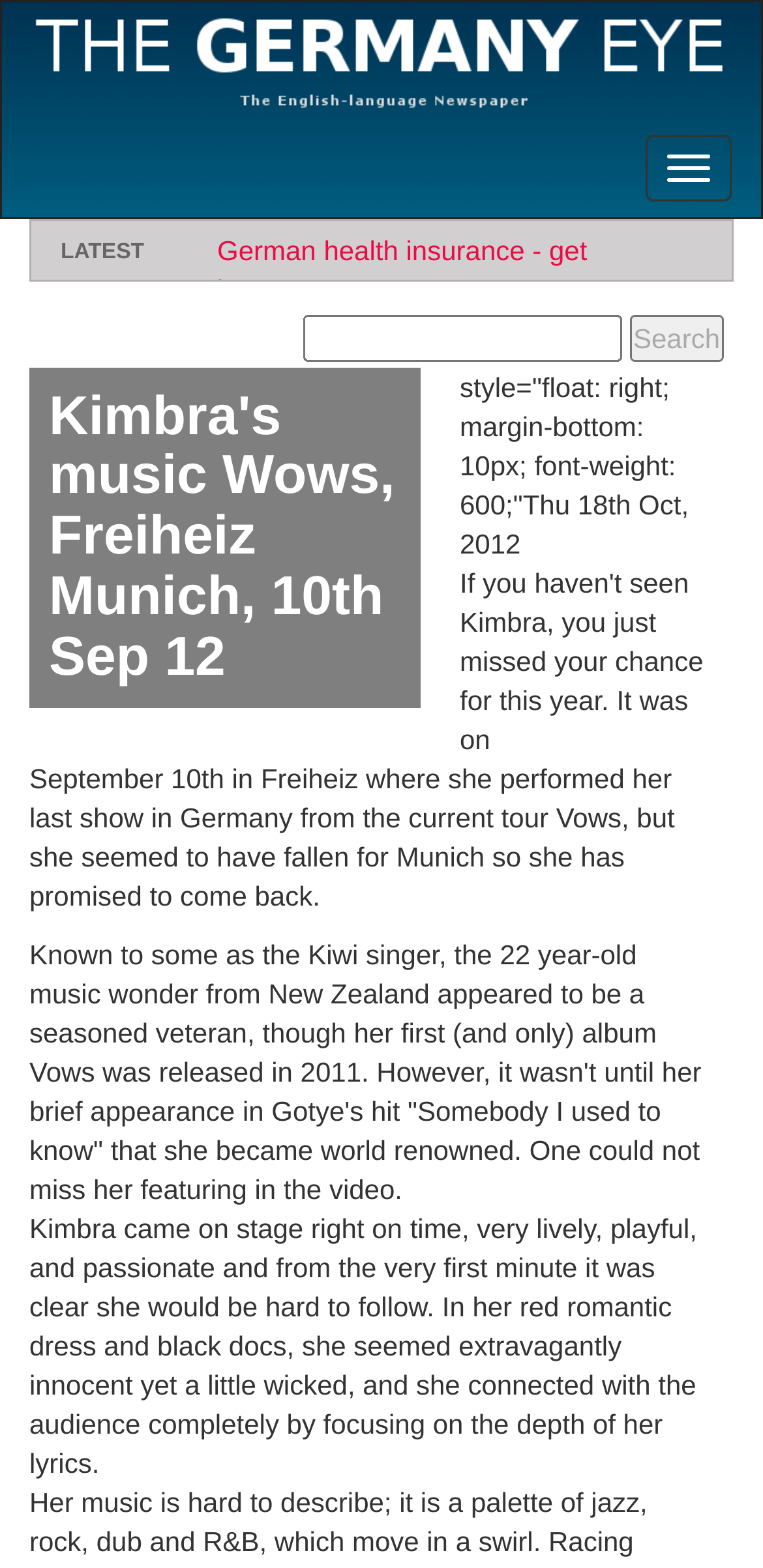Generate the text of the webpage's primary heading.

Kimbra's music Wows, Freiheiz Munich, 10th Sep 12